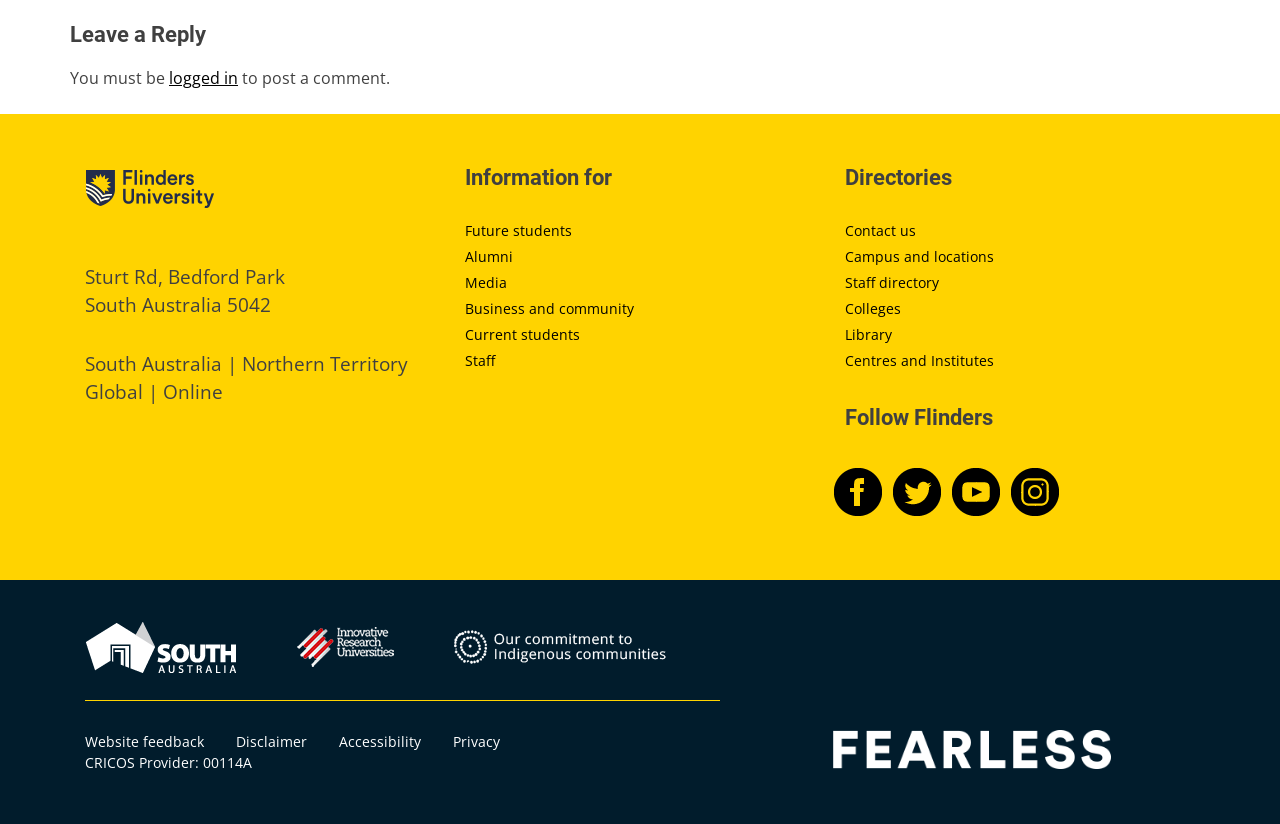Provide the bounding box coordinates for the area that should be clicked to complete the instruction: "Provide Website feedback".

[0.066, 0.888, 0.159, 0.911]